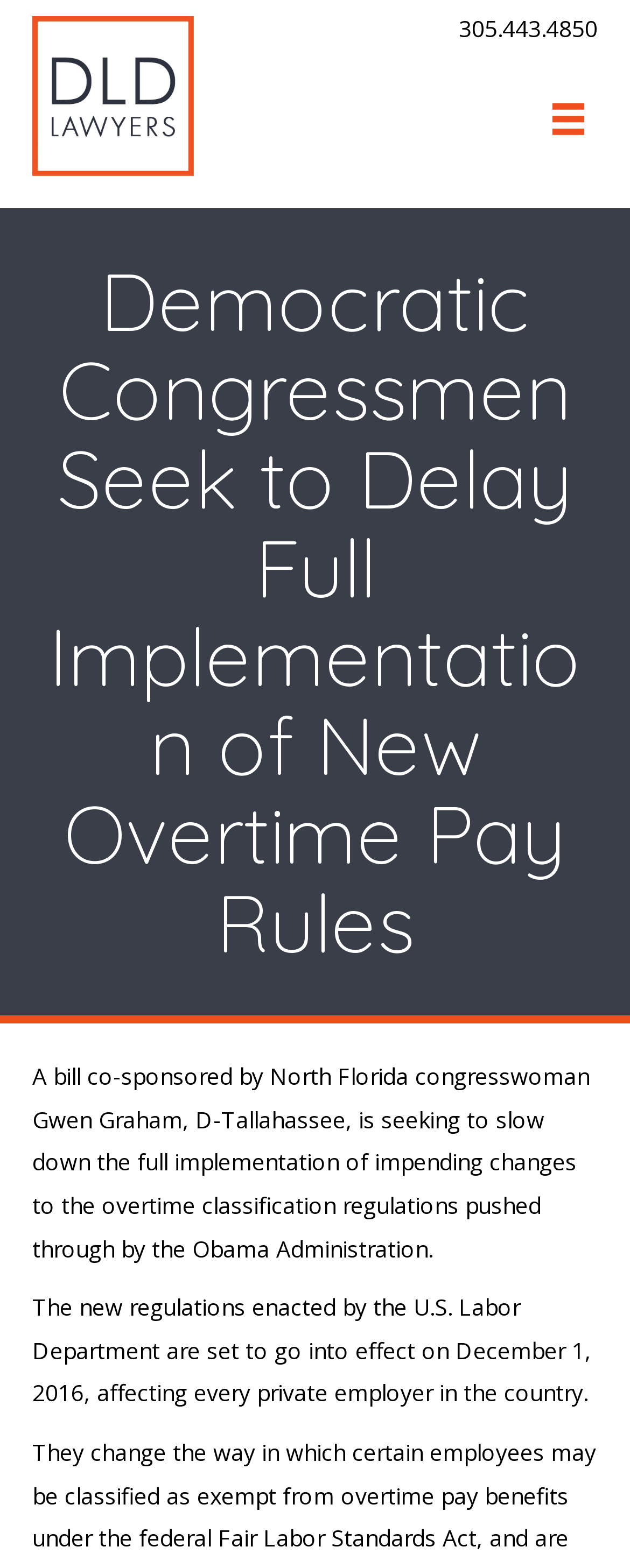Locate the bounding box coordinates of the UI element described by: "alt="dld-logo-2x" title="dld-logo-2x"". Provide the coordinates as four float numbers between 0 and 1, formatted as [left, top, right, bottom].

[0.051, 0.05, 0.308, 0.069]